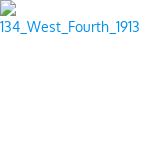Explain the image with as much detail as possible.

This historical image, labeled "134 West Fourth, Dayton, Ohio, 1913," captures the aftermath of the catastrophic Great Dayton Flood that occurred a century ago. The flood, one of the most devastating natural disasters in U.S. history, caused extensive destruction, submerged entire neighborhoods, and claimed hundreds of lives. It serves as a poignant reminder of the challenges faced by the city during this tumultuous time. The visual context provided by this photograph allows viewers to reflect on the resilience and heroism displayed by the community as they rebuilt their lives and their city following this tragedy.